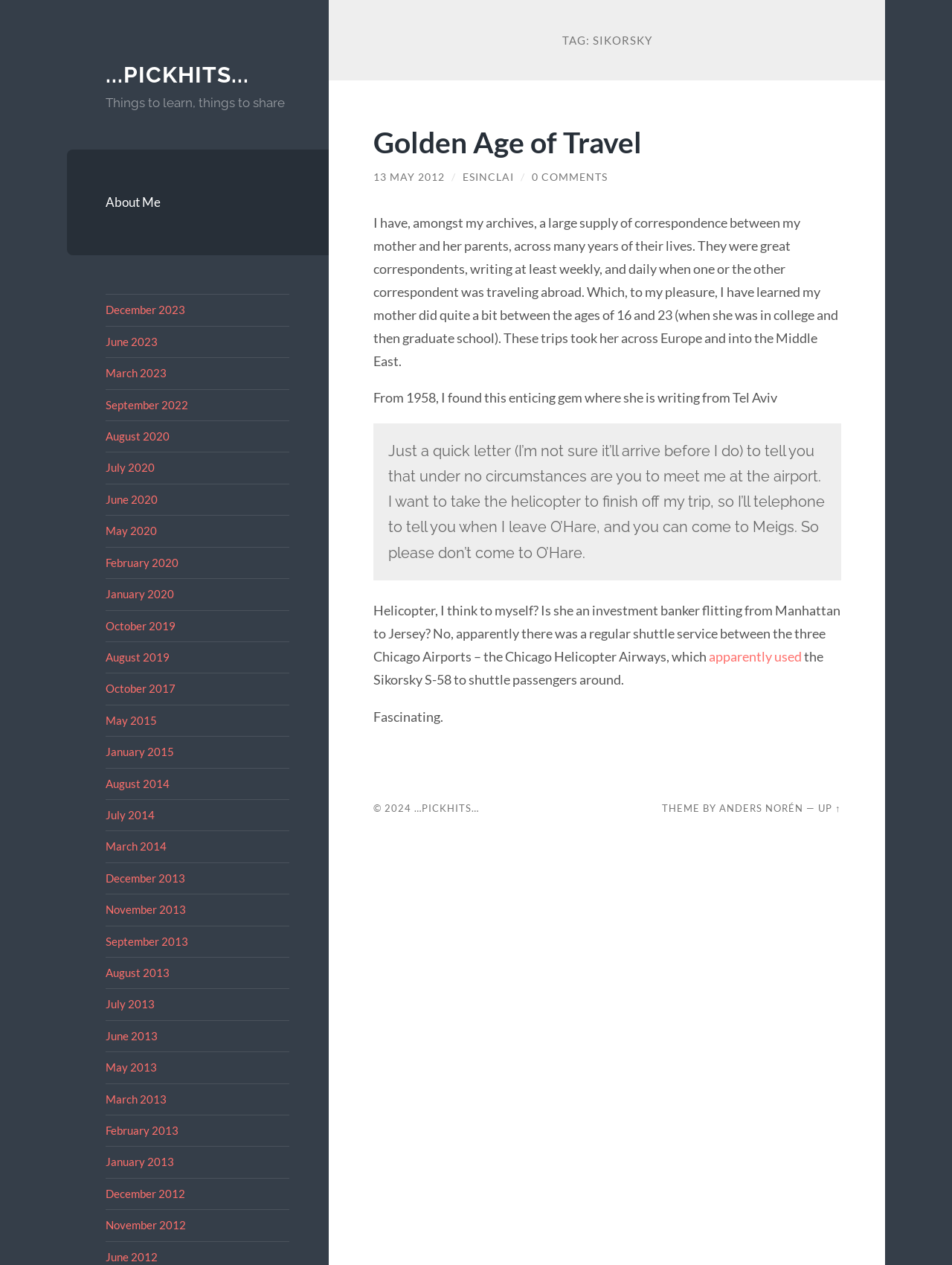What is the copyright year of the website?
Answer the question with a detailed explanation, including all necessary information.

The footer of the website mentions the copyright year, which is 2024.